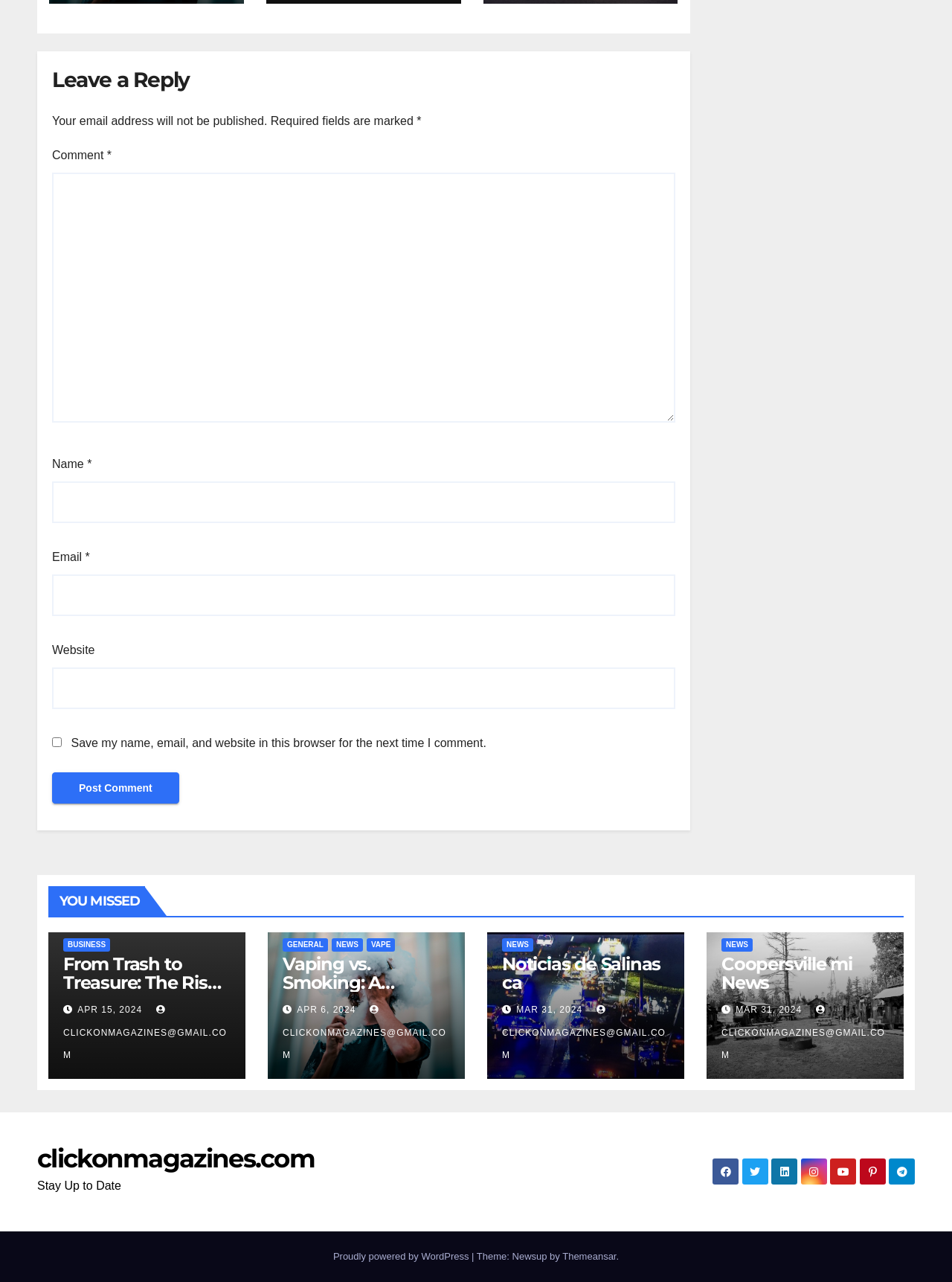Locate the bounding box coordinates of the UI element described by: "parent_node: NEWS". Provide the coordinates as four float numbers between 0 and 1, formatted as [left, top, right, bottom].

[0.512, 0.727, 0.719, 0.841]